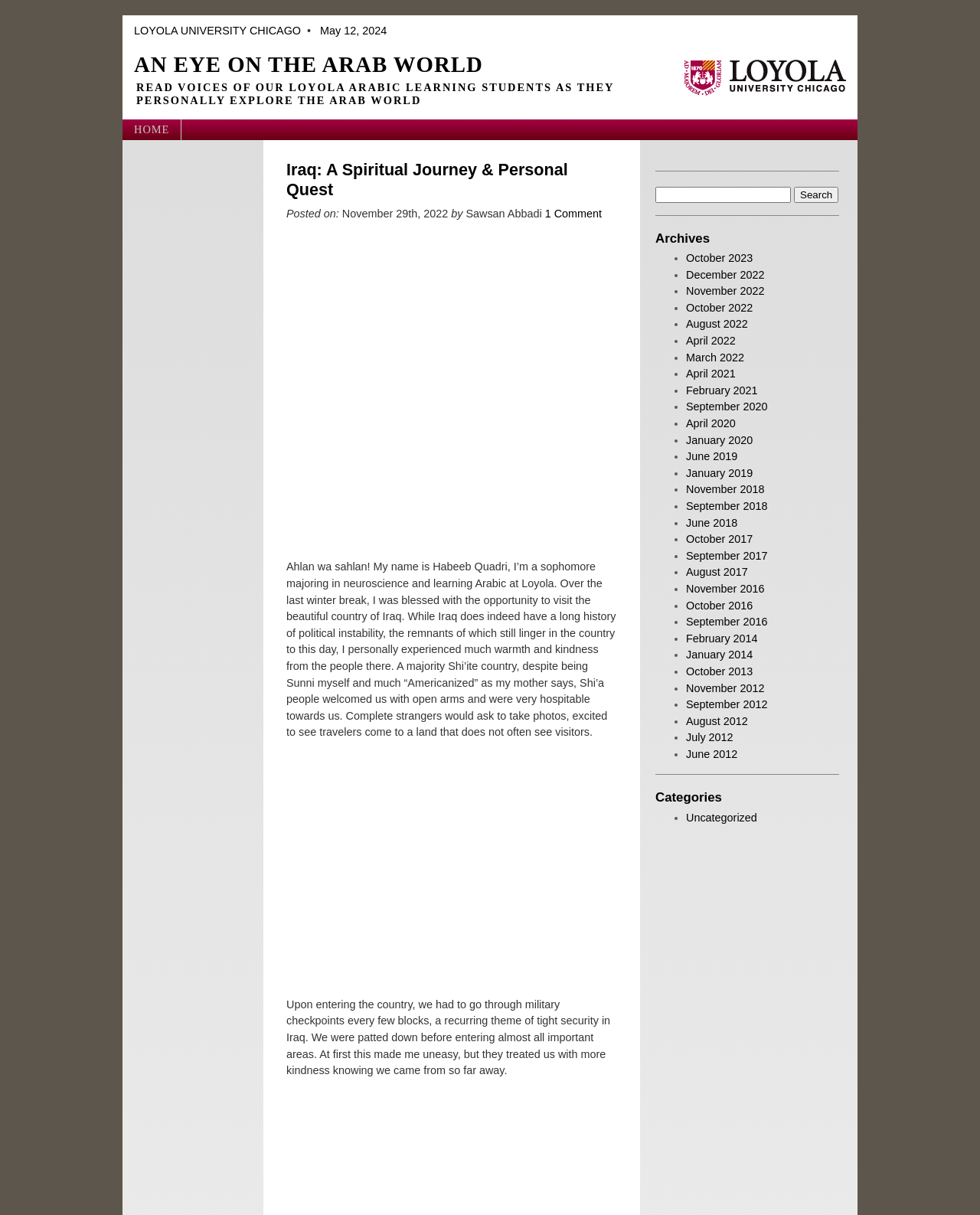Identify the bounding box coordinates of the area that should be clicked in order to complete the given instruction: "Go to home page". The bounding box coordinates should be four float numbers between 0 and 1, i.e., [left, top, right, bottom].

[0.125, 0.098, 0.185, 0.115]